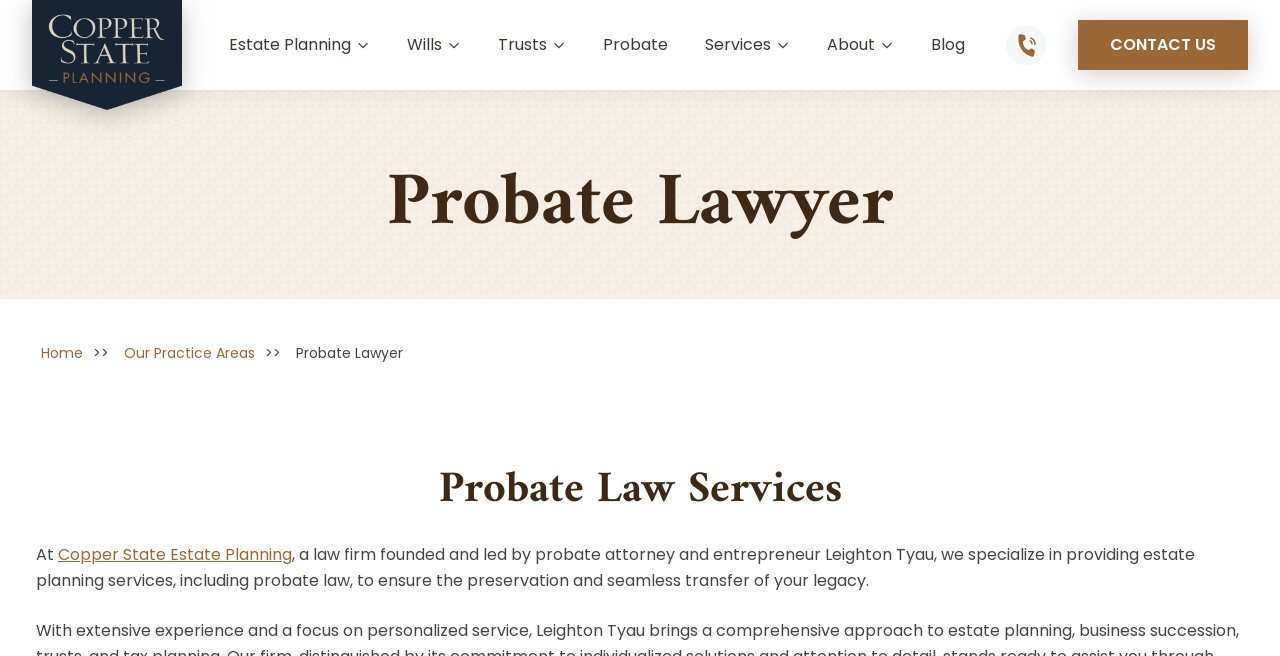What services does the law firm provide?
Answer the question in as much detail as possible.

I found the services provided by the law firm by looking at the top navigation bar, where it lists 'Estate Planning', 'Wills', 'Trusts', 'Probate', and 'Services'. These are likely the services provided by the law firm because they are listed as separate categories.